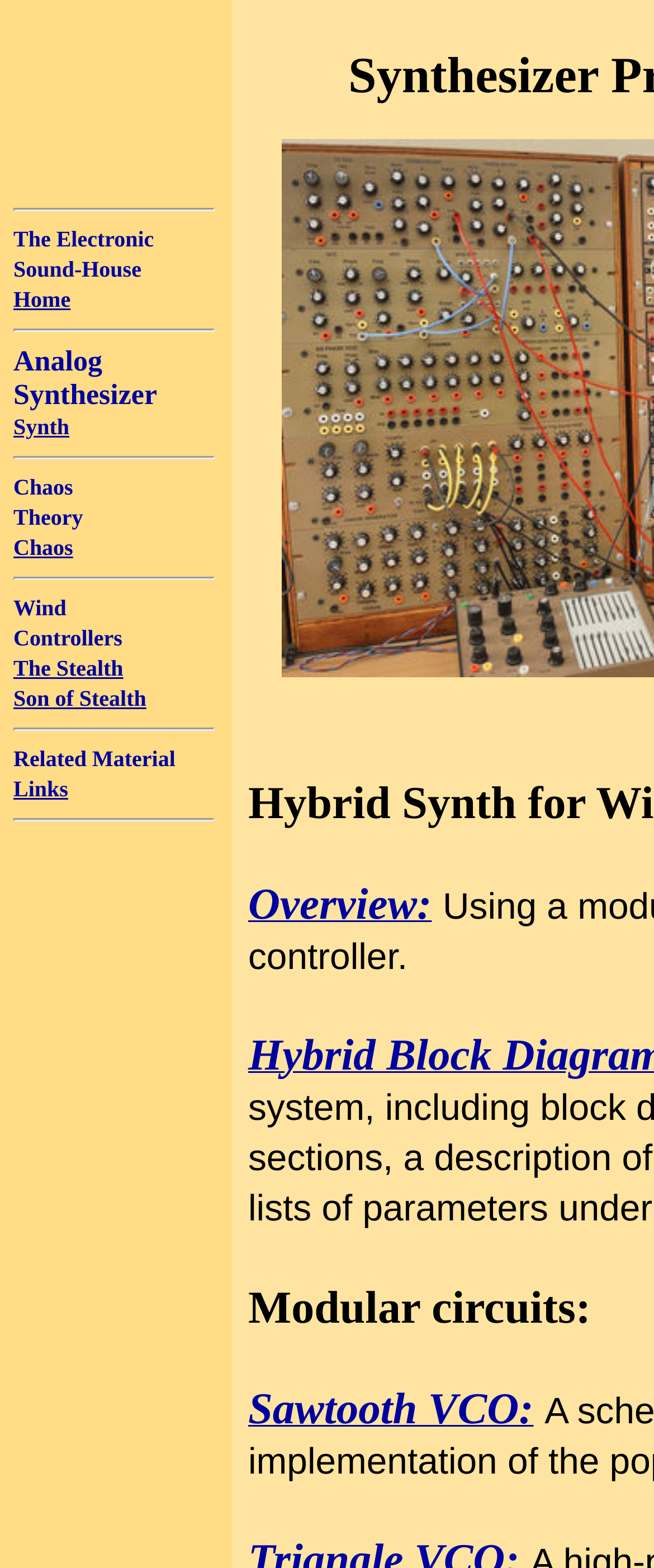Please provide the bounding box coordinates for the element that needs to be clicked to perform the following instruction: "go to home page". The coordinates should be given as four float numbers between 0 and 1, i.e., [left, top, right, bottom].

[0.021, 0.183, 0.108, 0.199]